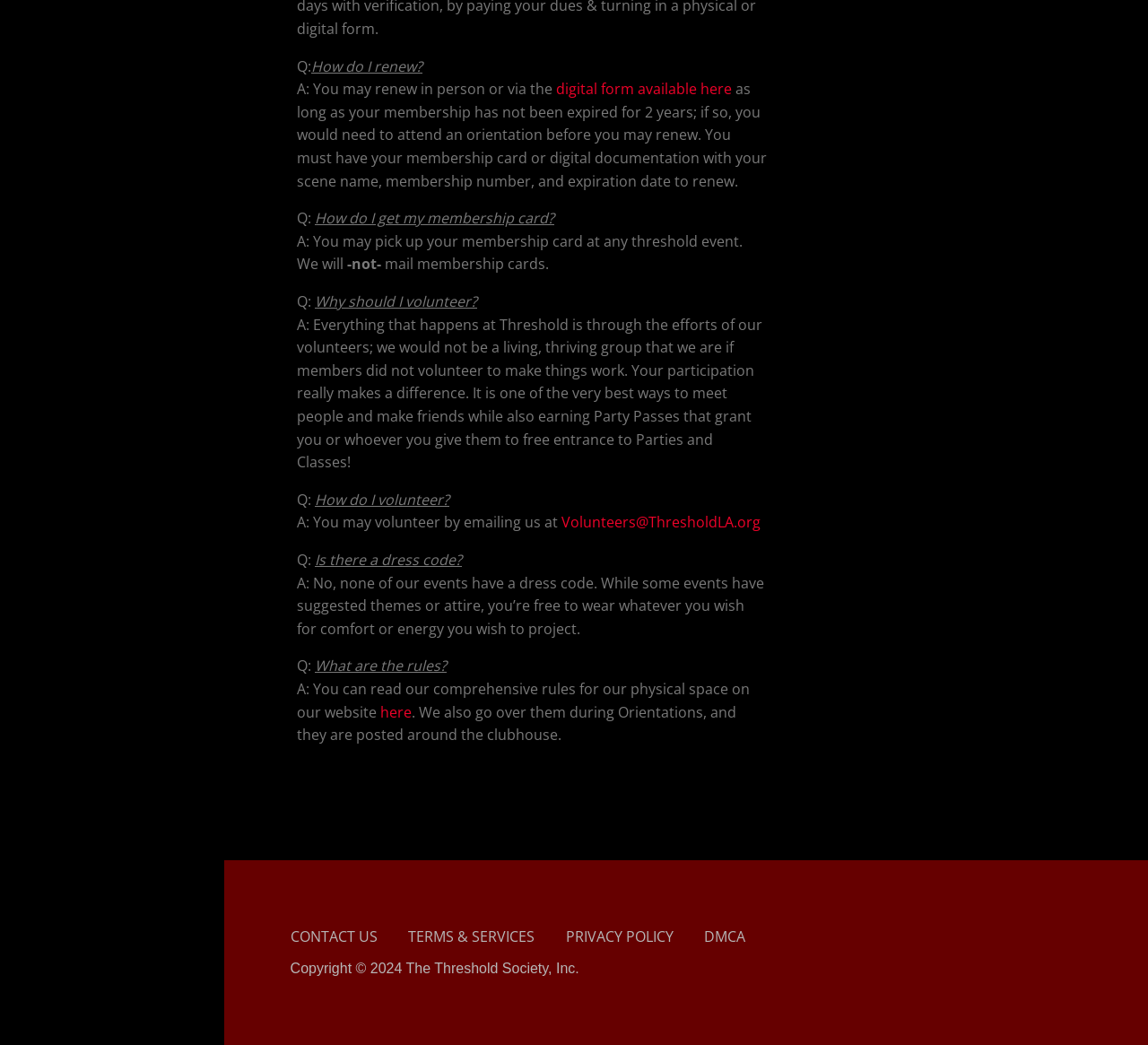Find the bounding box coordinates of the UI element according to this description: "Terms & Services".

[0.356, 0.887, 0.466, 0.906]